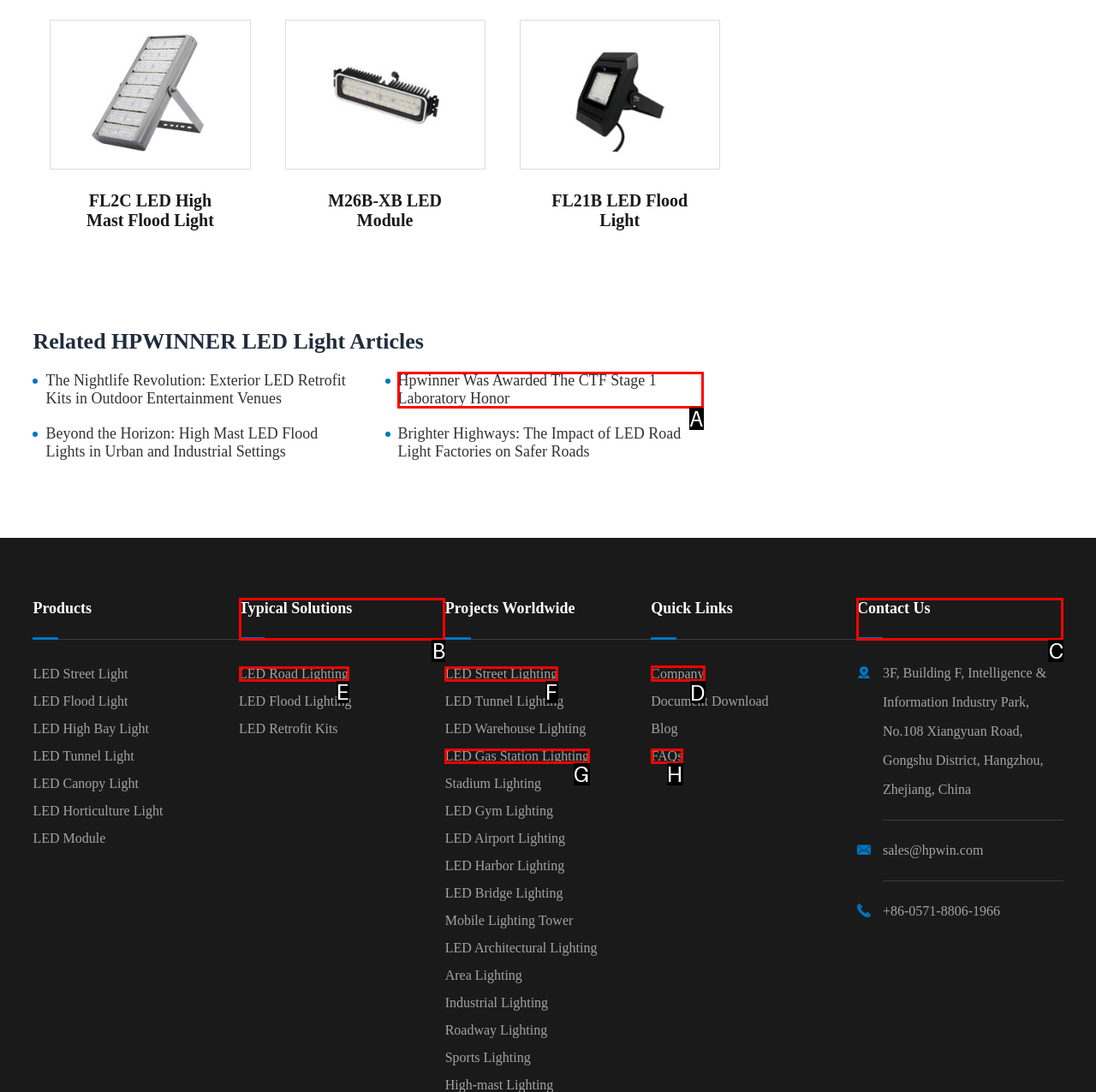Point out which UI element to click to complete this task: Learn about HPWINNER's company information
Answer with the letter corresponding to the right option from the available choices.

D